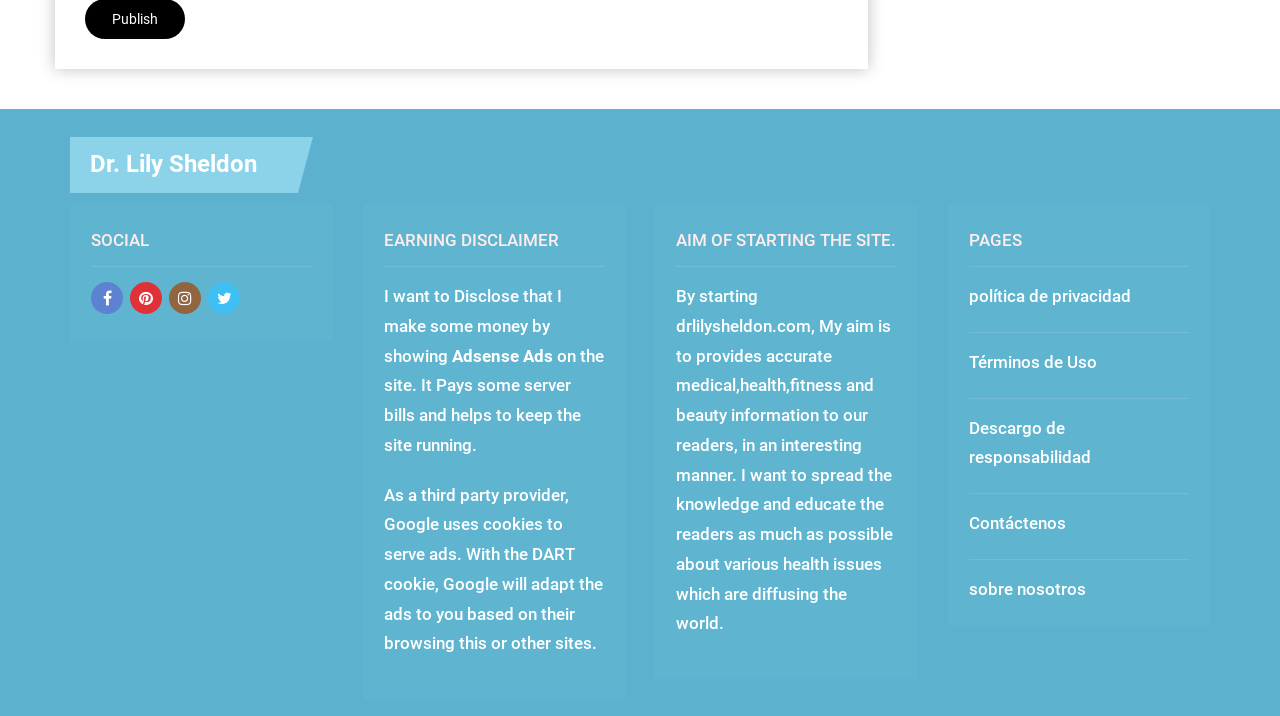Please specify the bounding box coordinates in the format (top-left x, top-left y, bottom-right x, bottom-right y), with all values as floating point numbers between 0 and 1. Identify the bounding box of the UI element described by: Descargo de responsabilidad

[0.757, 0.583, 0.852, 0.653]